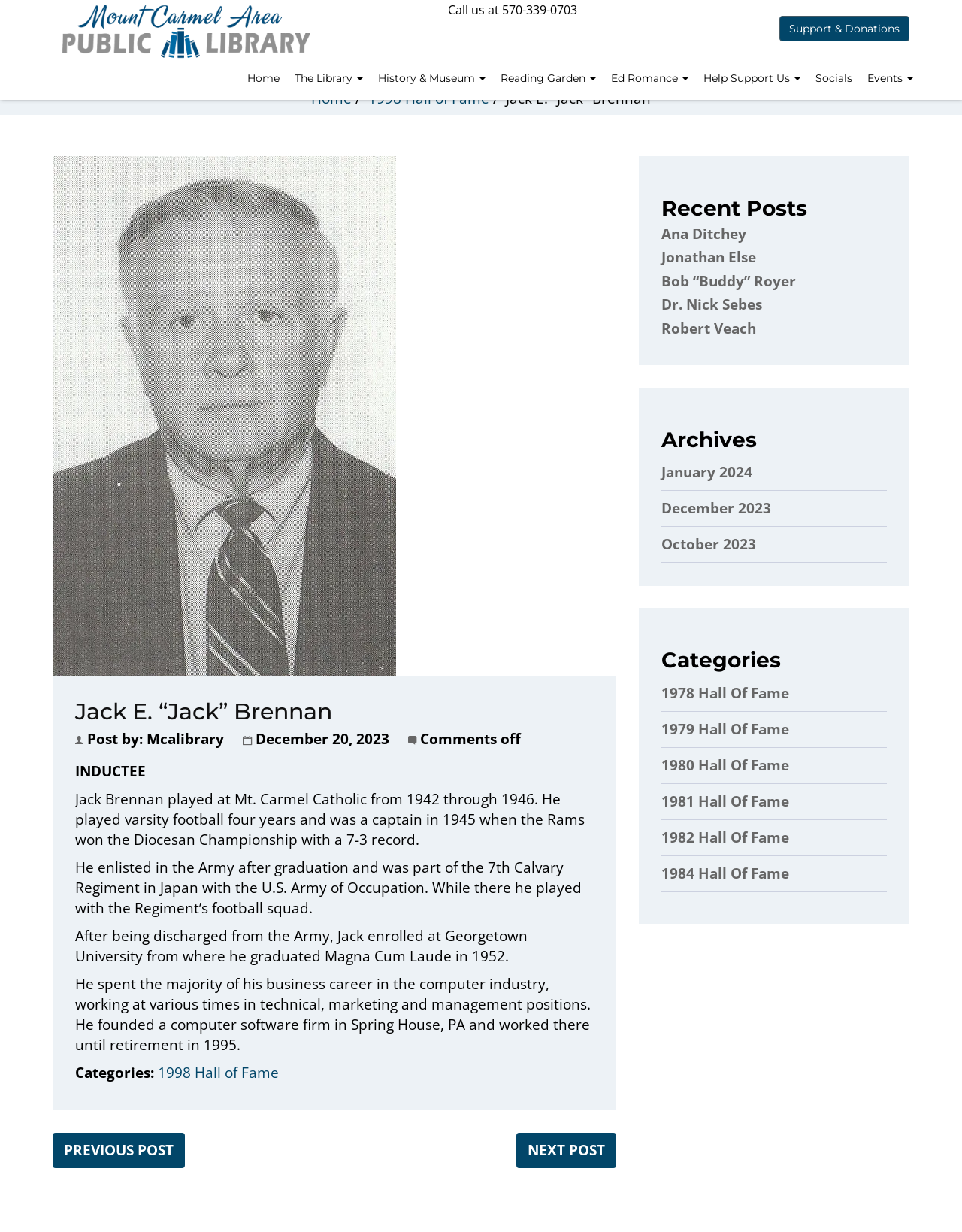Specify the bounding box coordinates of the region I need to click to perform the following instruction: "View the previous post". The coordinates must be four float numbers in the range of 0 to 1, i.e., [left, top, right, bottom].

[0.066, 0.925, 0.18, 0.941]